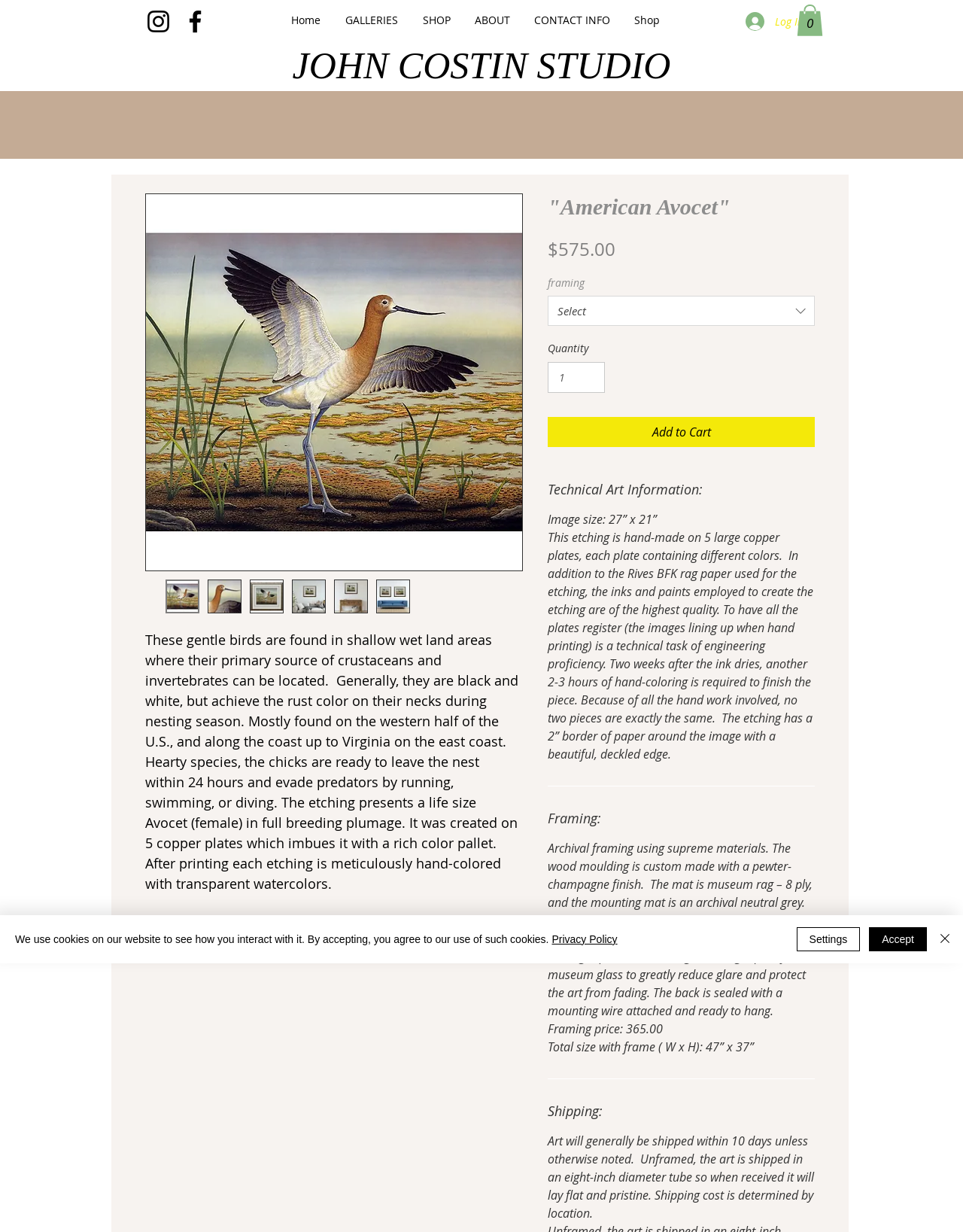Answer the question with a single word or phrase: 
How many copper plates are used to create the etching?

5